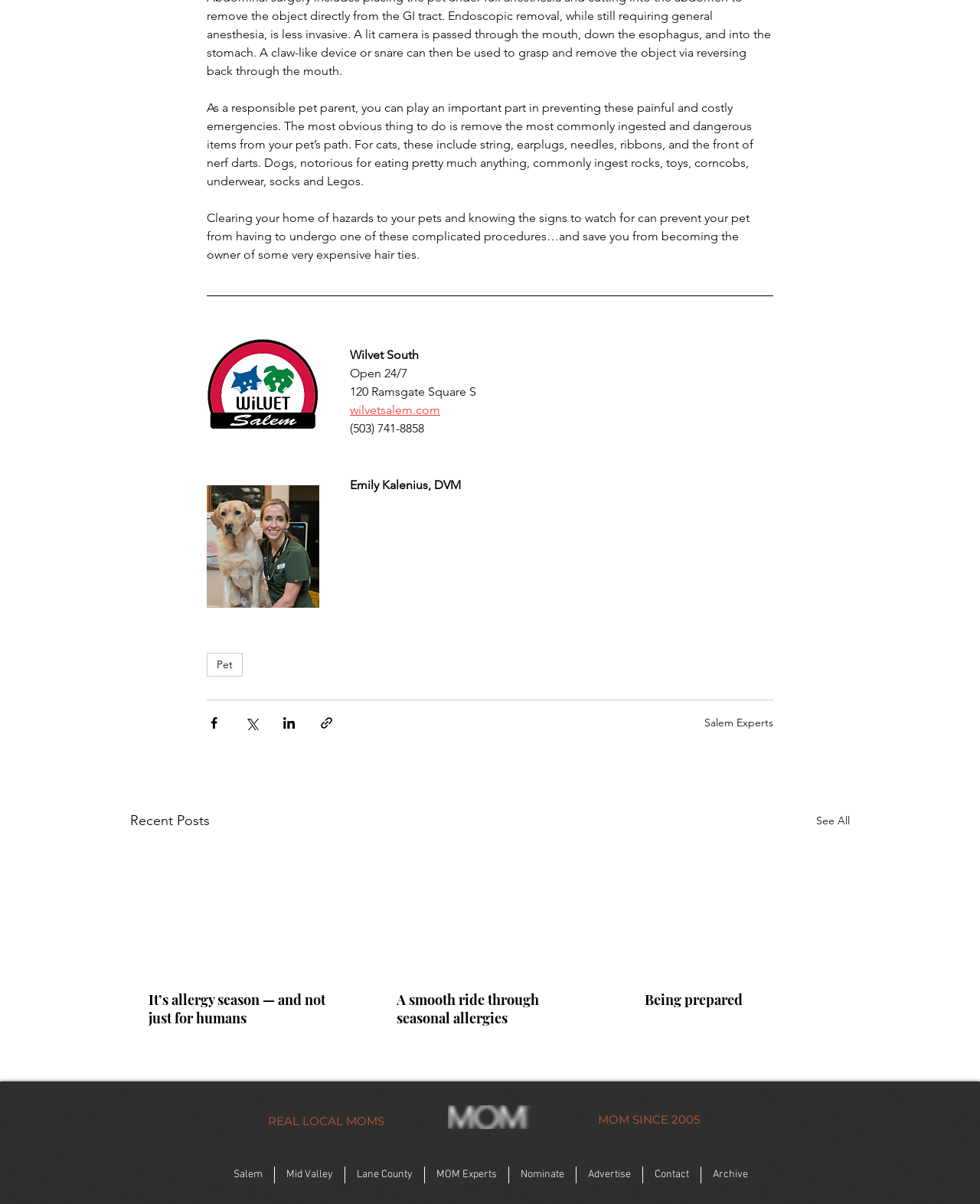What is the name of the veterinarian?
Based on the screenshot, give a detailed explanation to answer the question.

The name of the veterinarian can be found in the section that provides the veterinarian's information. The text 'Emily Kalenius, DVM' is located in this section, indicating that it is the name of the veterinarian.